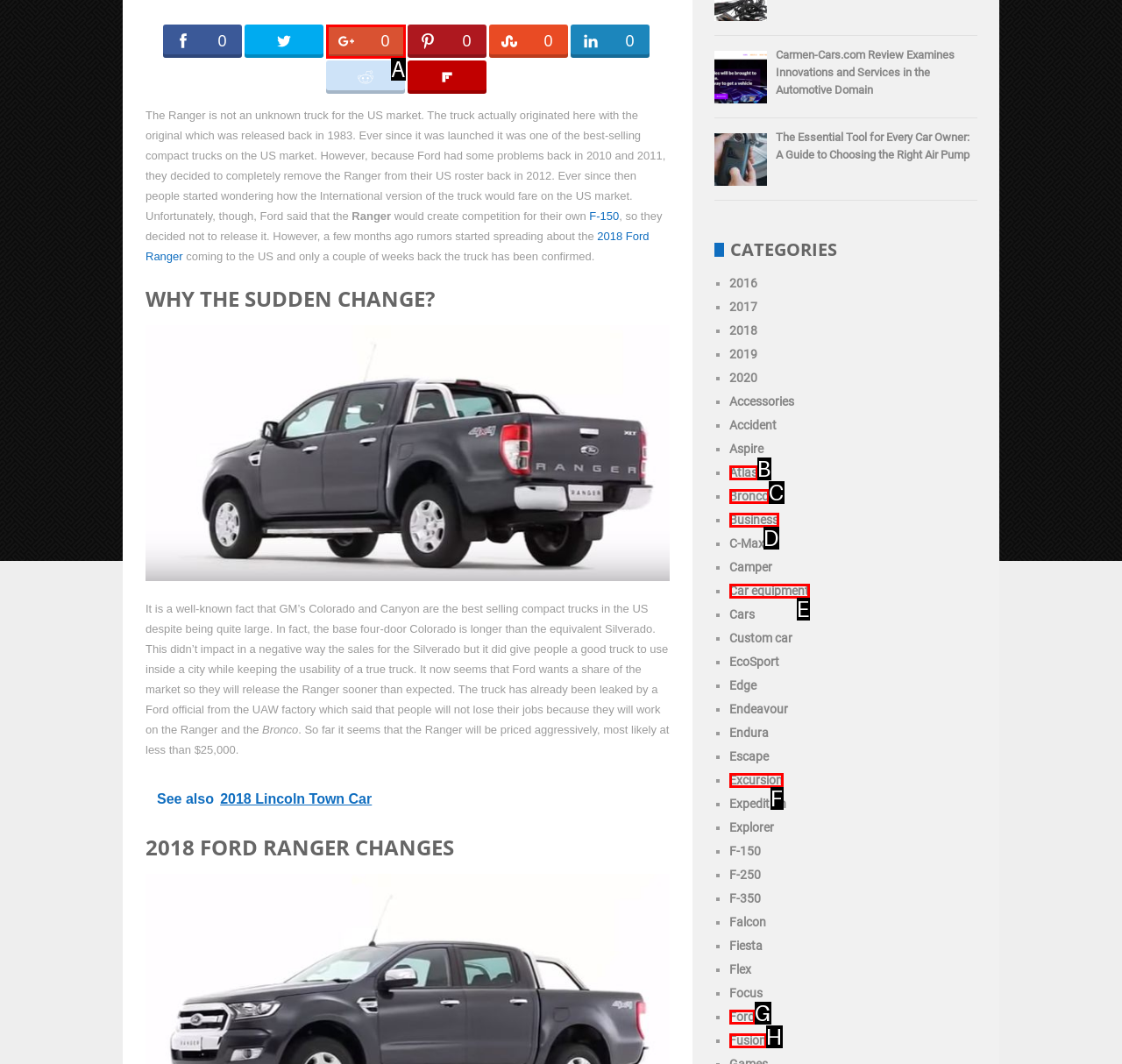Determine which UI element matches this description: Contact Us
Reply with the appropriate option's letter.

None